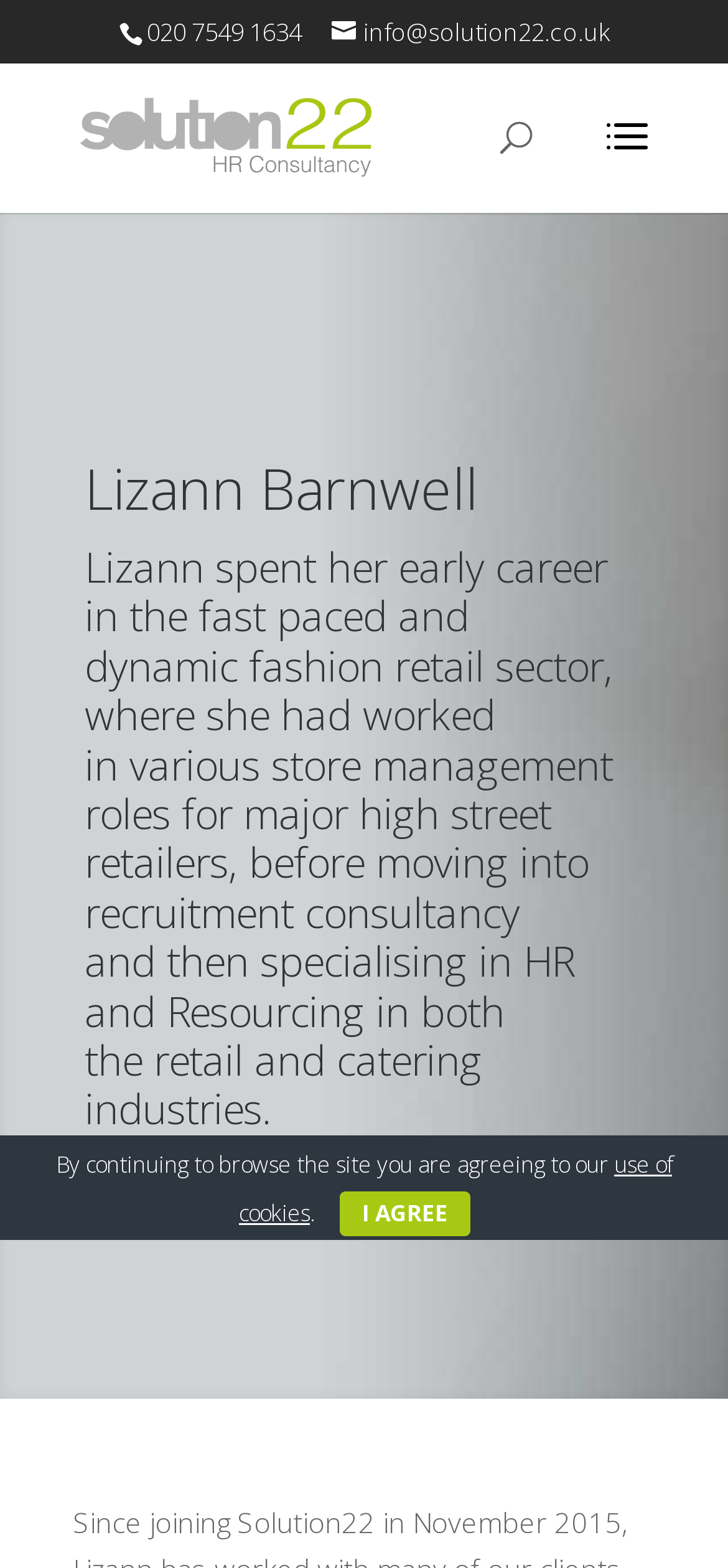What is the phone number on the webpage?
Give a detailed explanation using the information visible in the image.

The phone number is displayed at the top of the webpage, which is 020 7549 1634.